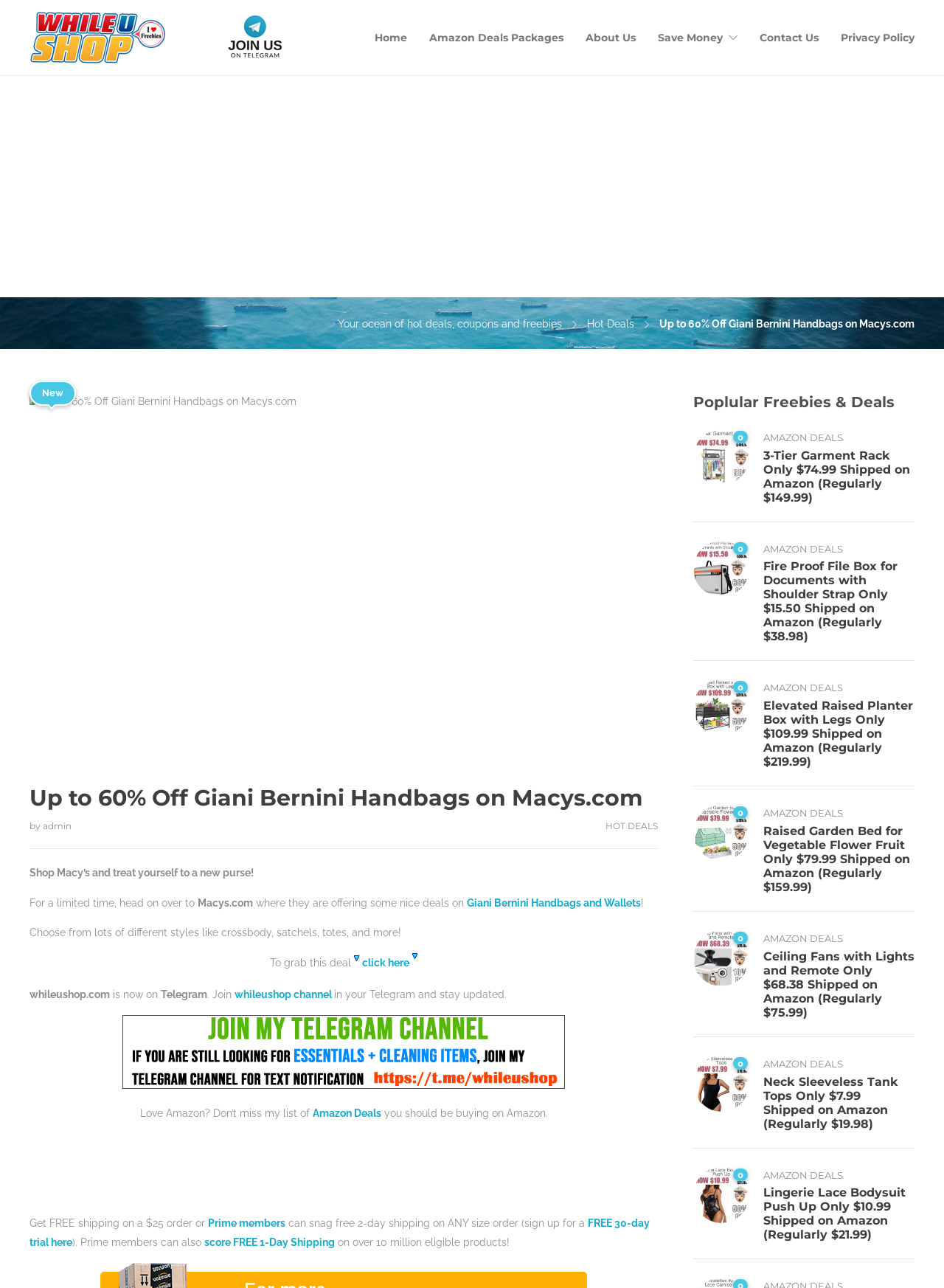Please find and report the bounding box coordinates of the element to click in order to perform the following action: "Click on 'HOT DEALS'". The coordinates should be expressed as four float numbers between 0 and 1, in the format [left, top, right, bottom].

[0.641, 0.637, 0.697, 0.645]